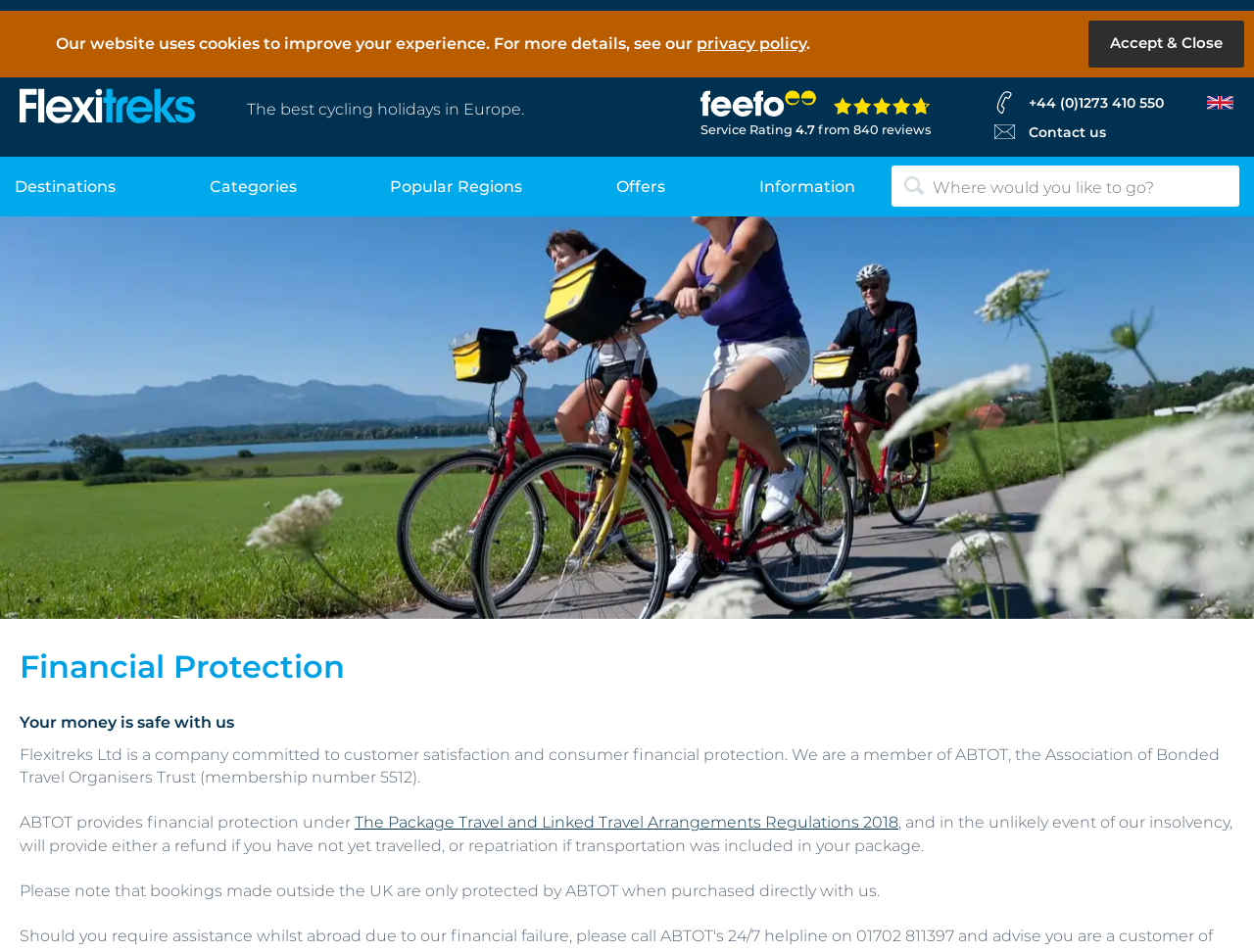Use a single word or phrase to answer the question:
What is the company's service rating?

4.7